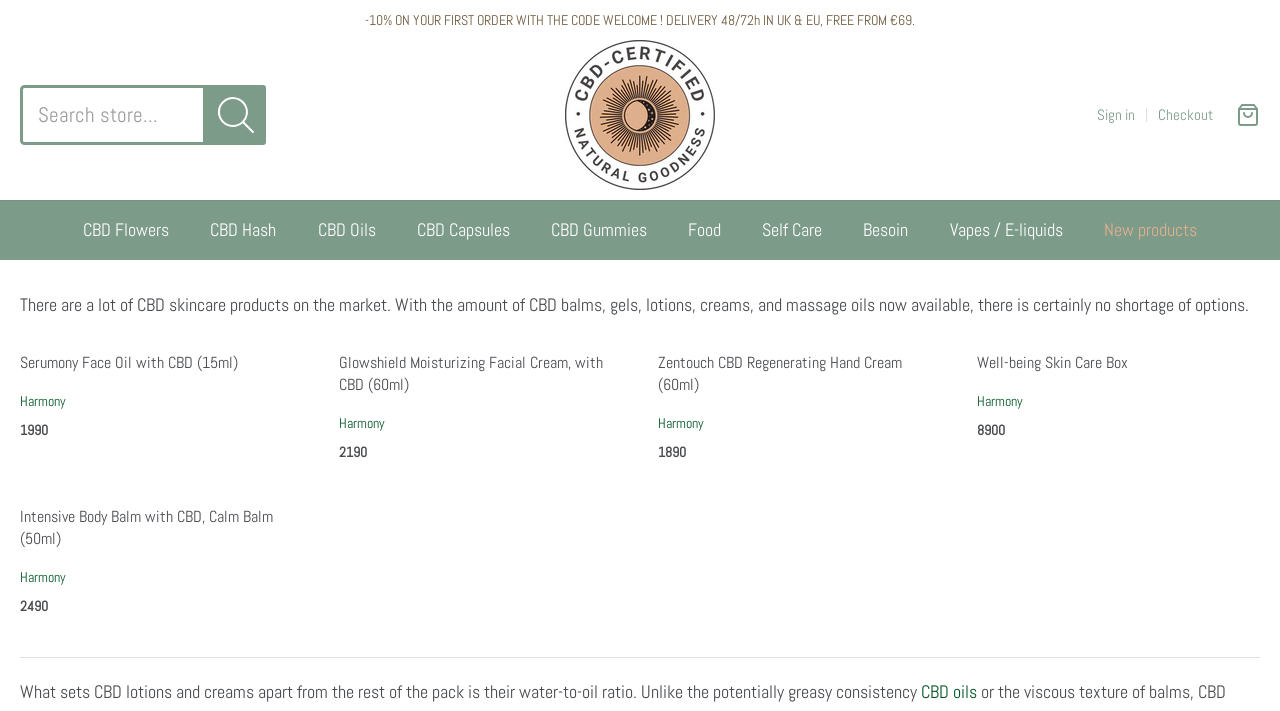Show the bounding box coordinates for the element that needs to be clicked to execute the following instruction: "Visit CBD Flowers page". Provide the coordinates in the form of four float numbers between 0 and 1, i.e., [left, top, right, bottom].

[0.065, 0.302, 0.132, 0.345]